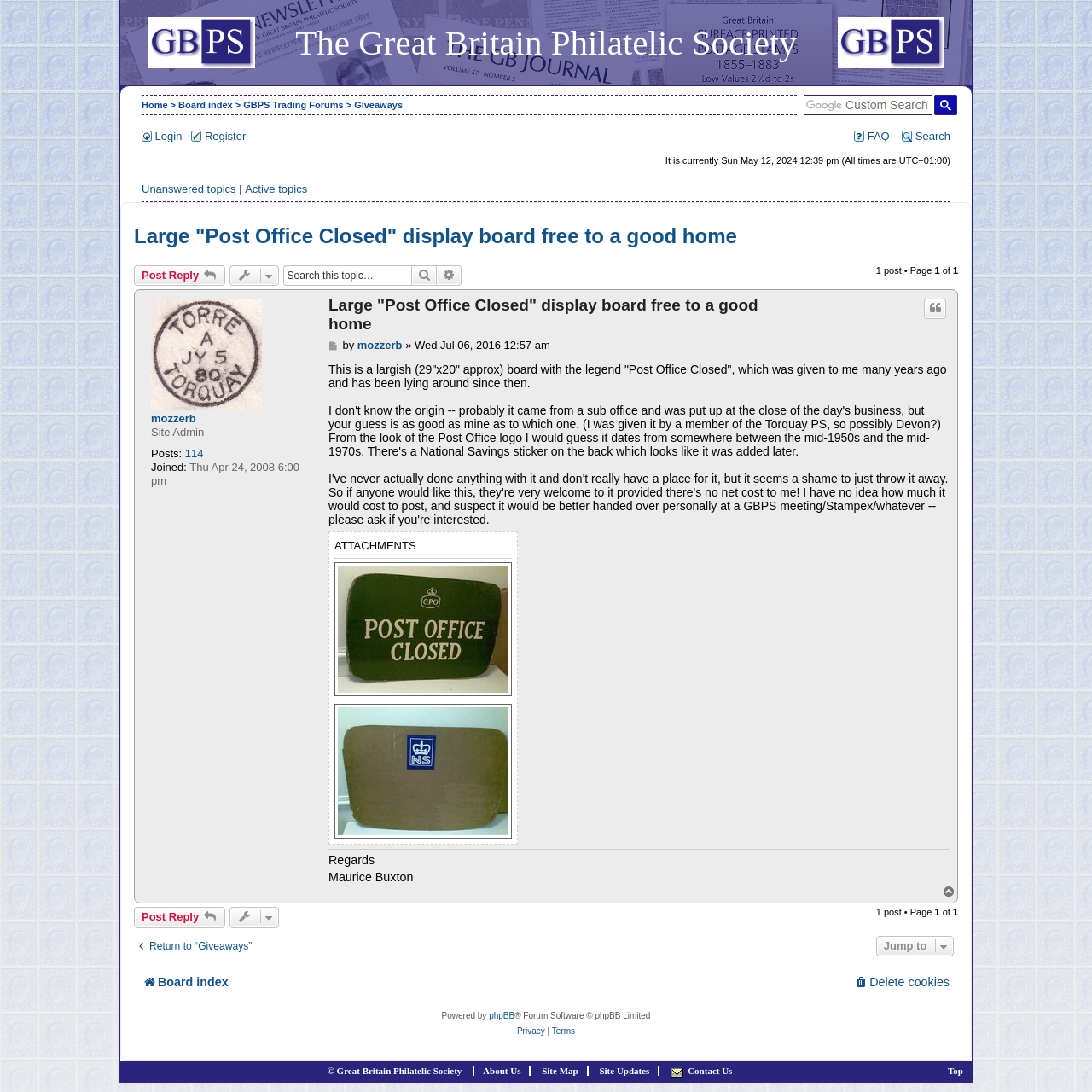Kindly determine the bounding box coordinates of the area that needs to be clicked to fulfill this instruction: "Search this topic".

[0.26, 0.243, 0.377, 0.262]